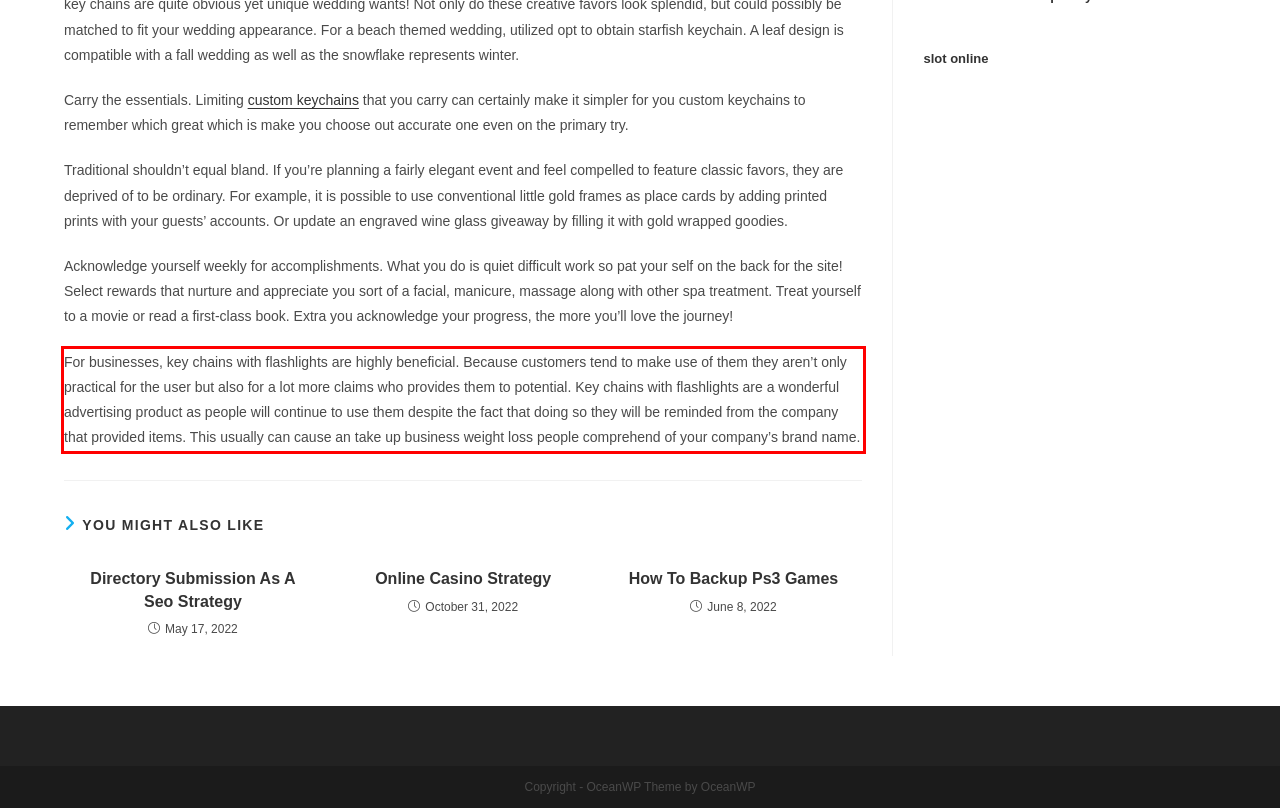You are provided with a screenshot of a webpage featuring a red rectangle bounding box. Extract the text content within this red bounding box using OCR.

For businesses, key chains with flashlights are highly beneficial. Because customers tend to make use of them they aren’t only practical for the user but also for a lot more claims who provides them to potential. Key chains with flashlights are a wonderful advertising product as people will continue to use them despite the fact that doing so they will be reminded from the company that provided items. This usually can cause an take up business weight loss people comprehend of your company’s brand name.